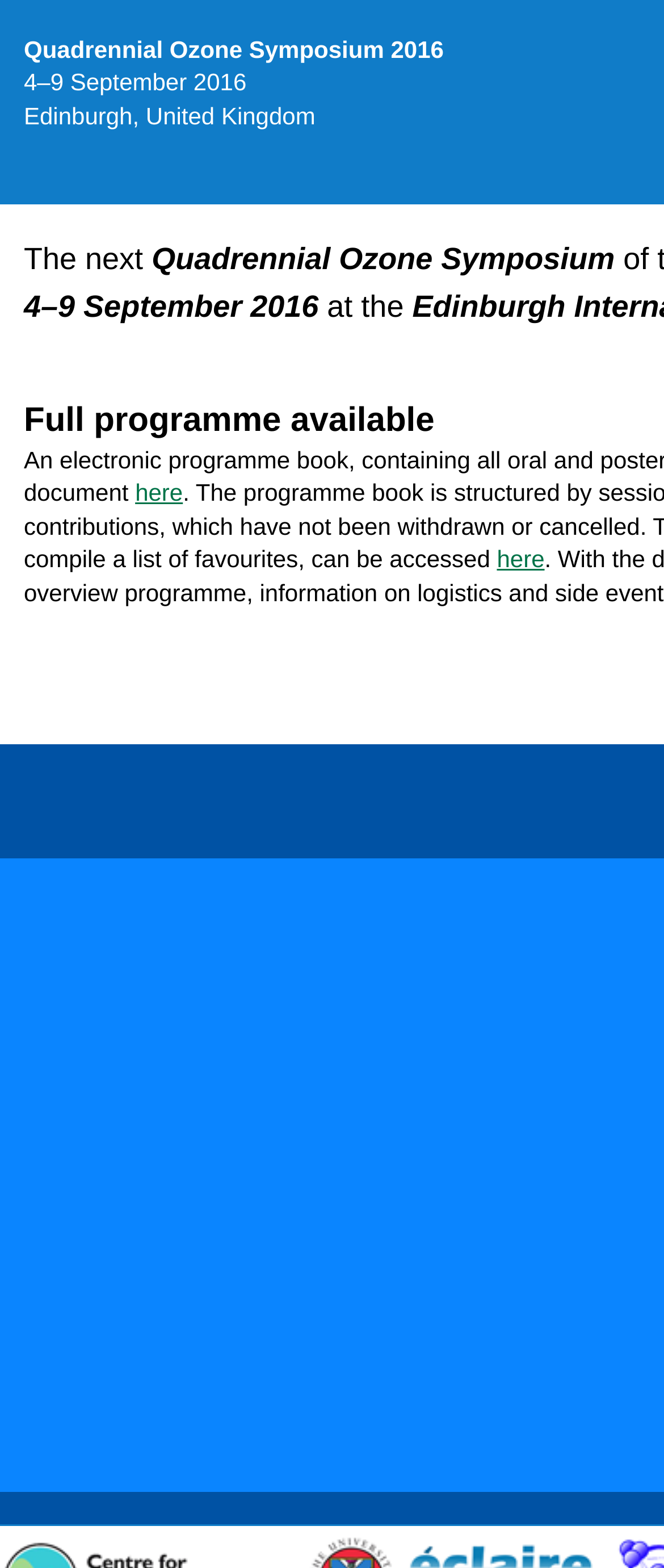Please give a concise answer to this question using a single word or phrase: 
What are the dates of the symposium?

4–9 September 2016